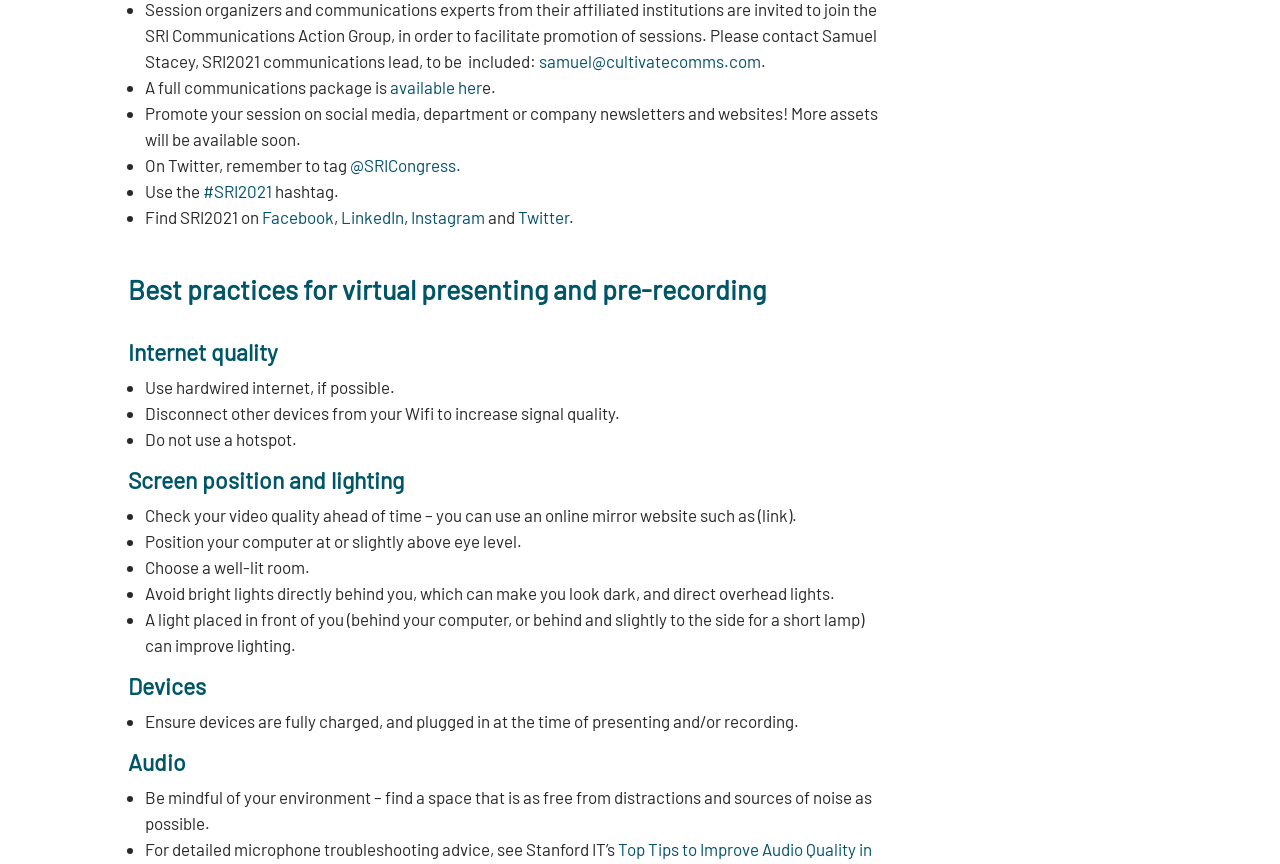Determine the bounding box coordinates of the region to click in order to accomplish the following instruction: "Click the link to email samuel@cultivatecomms.com". Provide the coordinates as four float numbers between 0 and 1, specifically [left, top, right, bottom].

[0.421, 0.06, 0.595, 0.083]